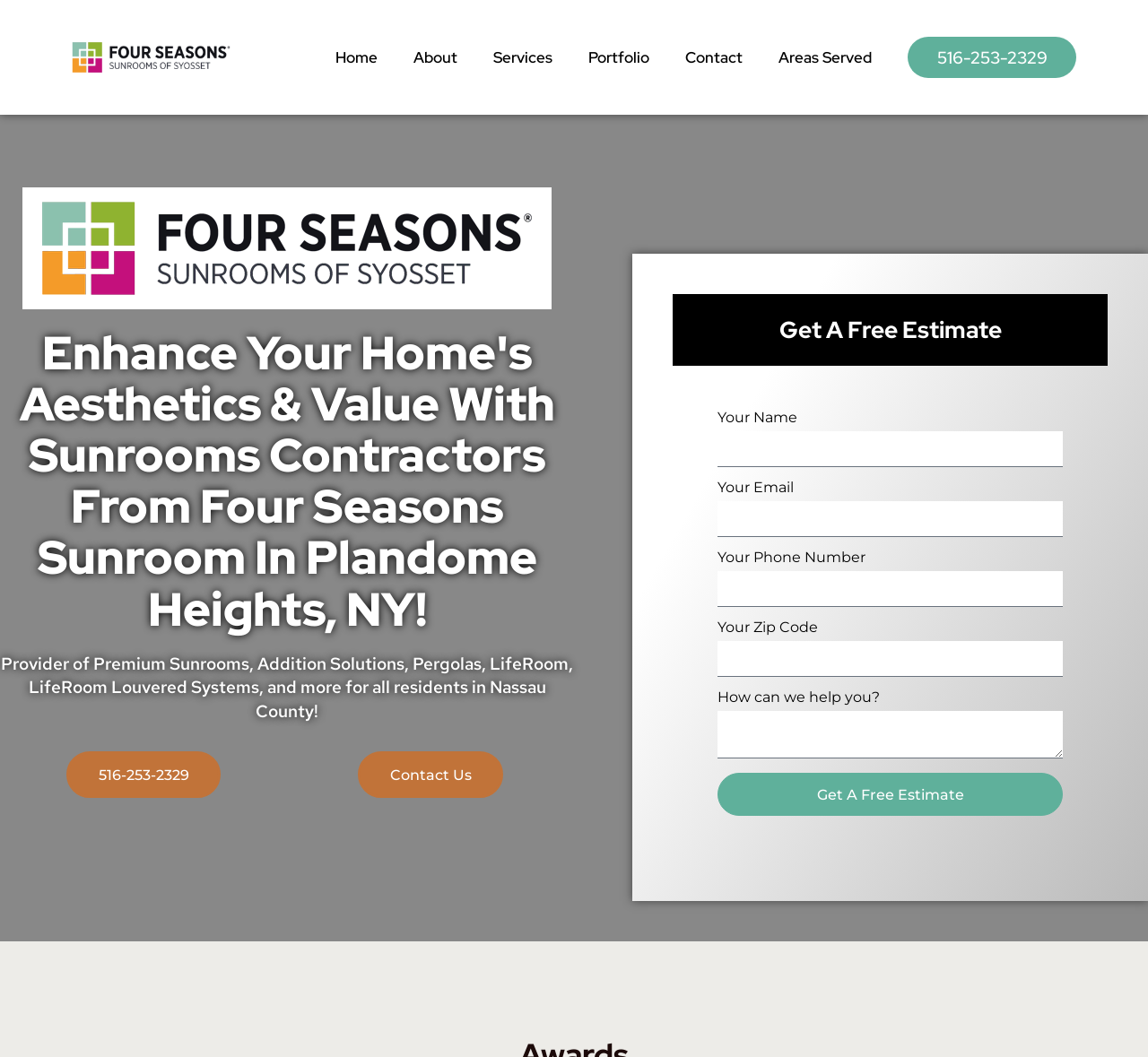Please identify the bounding box coordinates of the element that needs to be clicked to execute the following command: "Contact us at 516-253-2329". Provide the bounding box using four float numbers between 0 and 1, formatted as [left, top, right, bottom].

[0.791, 0.035, 0.938, 0.074]